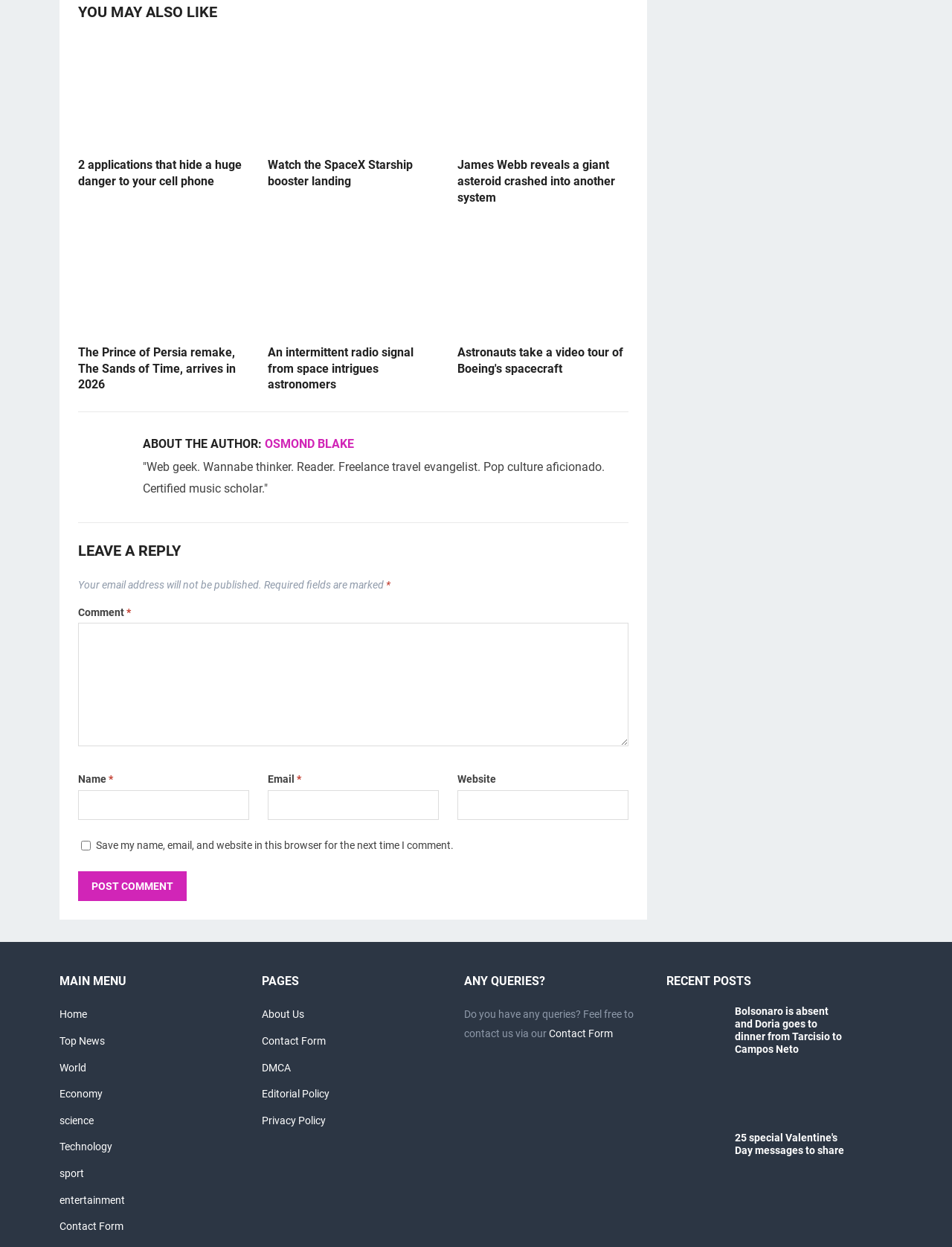Please locate the bounding box coordinates of the region I need to click to follow this instruction: "Enter a comment in the text box".

[0.082, 0.5, 0.66, 0.599]